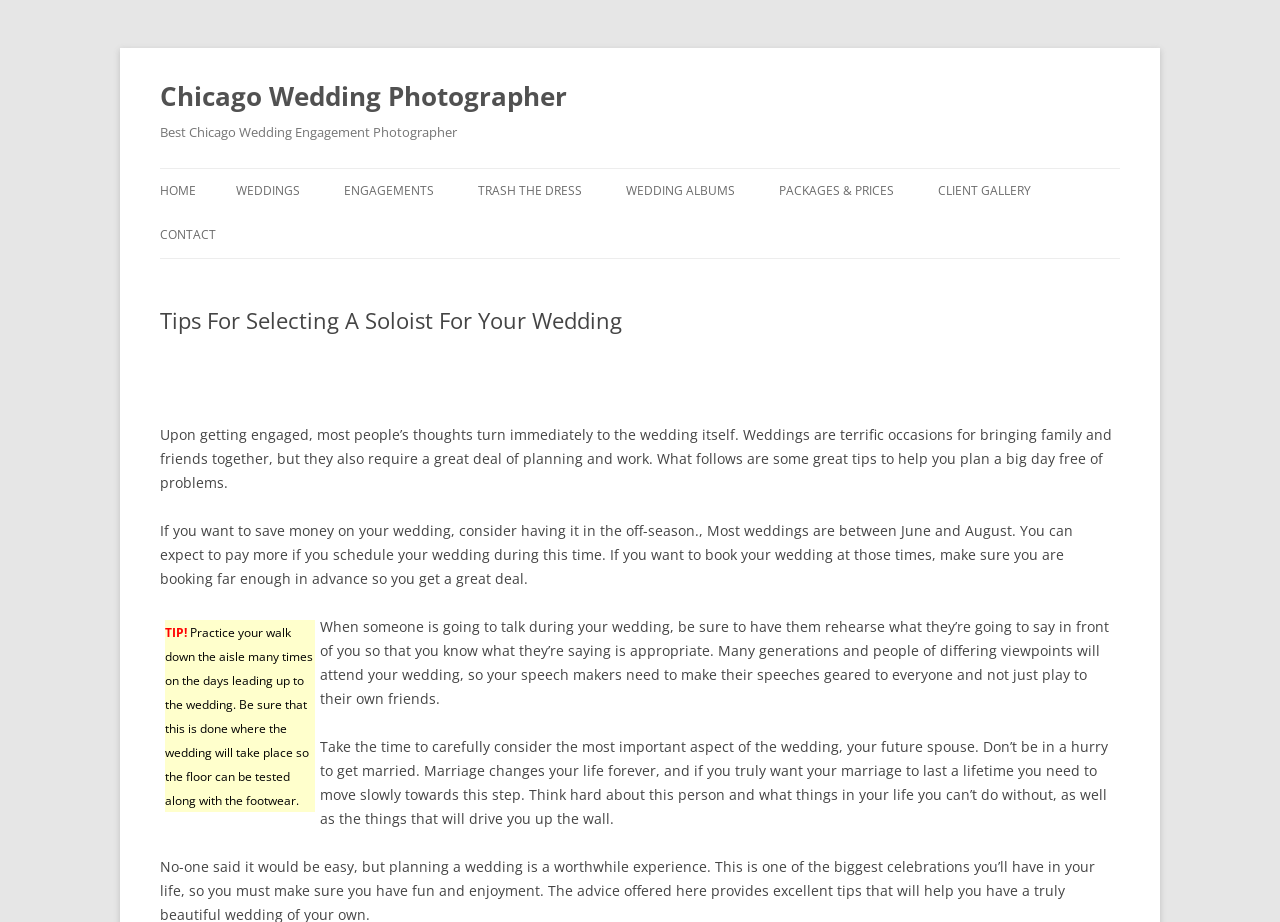What is the recommended time to book a wedding to save money?
Please look at the screenshot and answer using one word or phrase.

Off-season